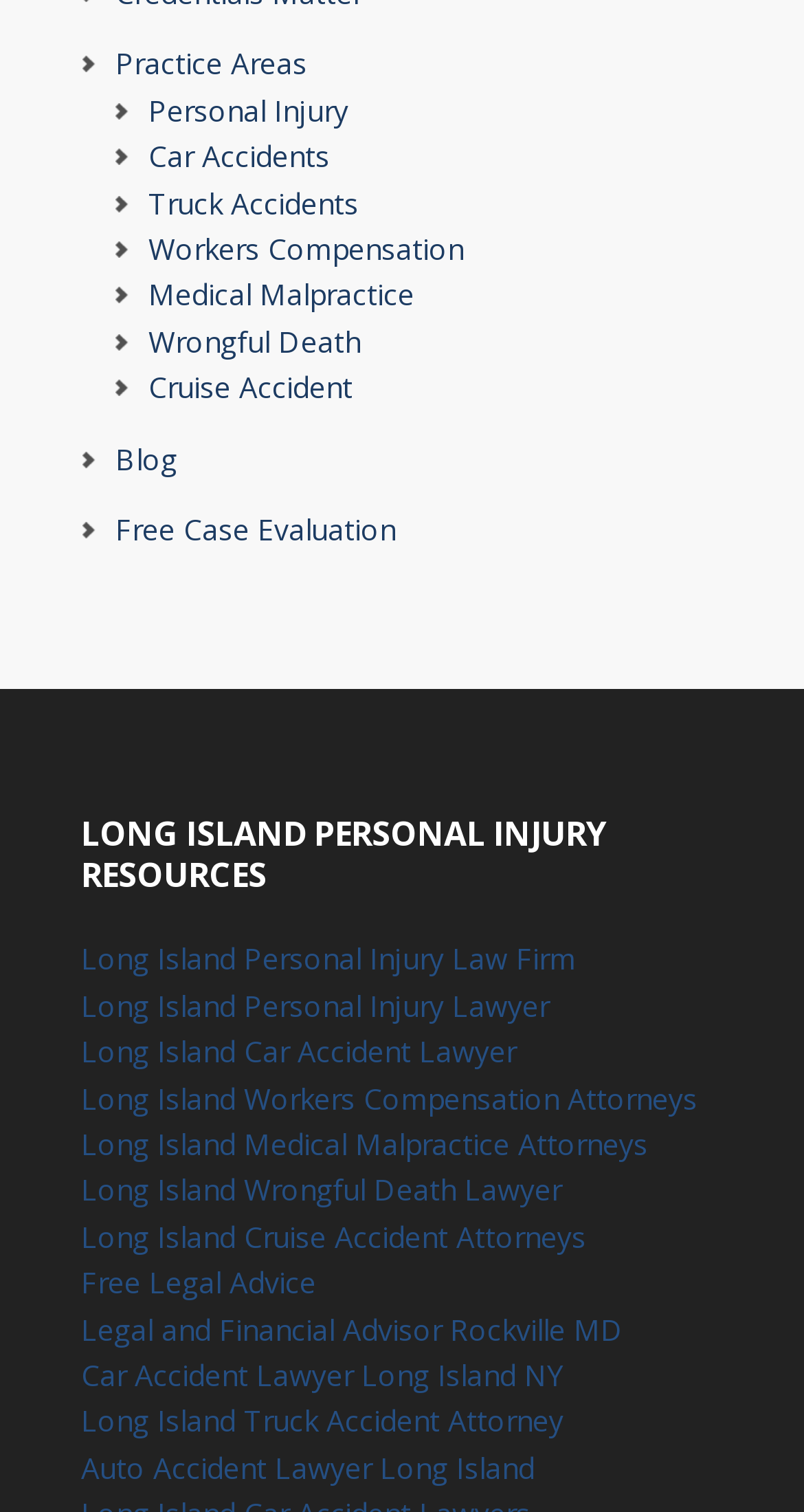Please specify the bounding box coordinates of the element that should be clicked to execute the given instruction: 'Learn about Long Island Personal Injury Law Firm'. Ensure the coordinates are four float numbers between 0 and 1, expressed as [left, top, right, bottom].

[0.101, 0.621, 0.716, 0.647]